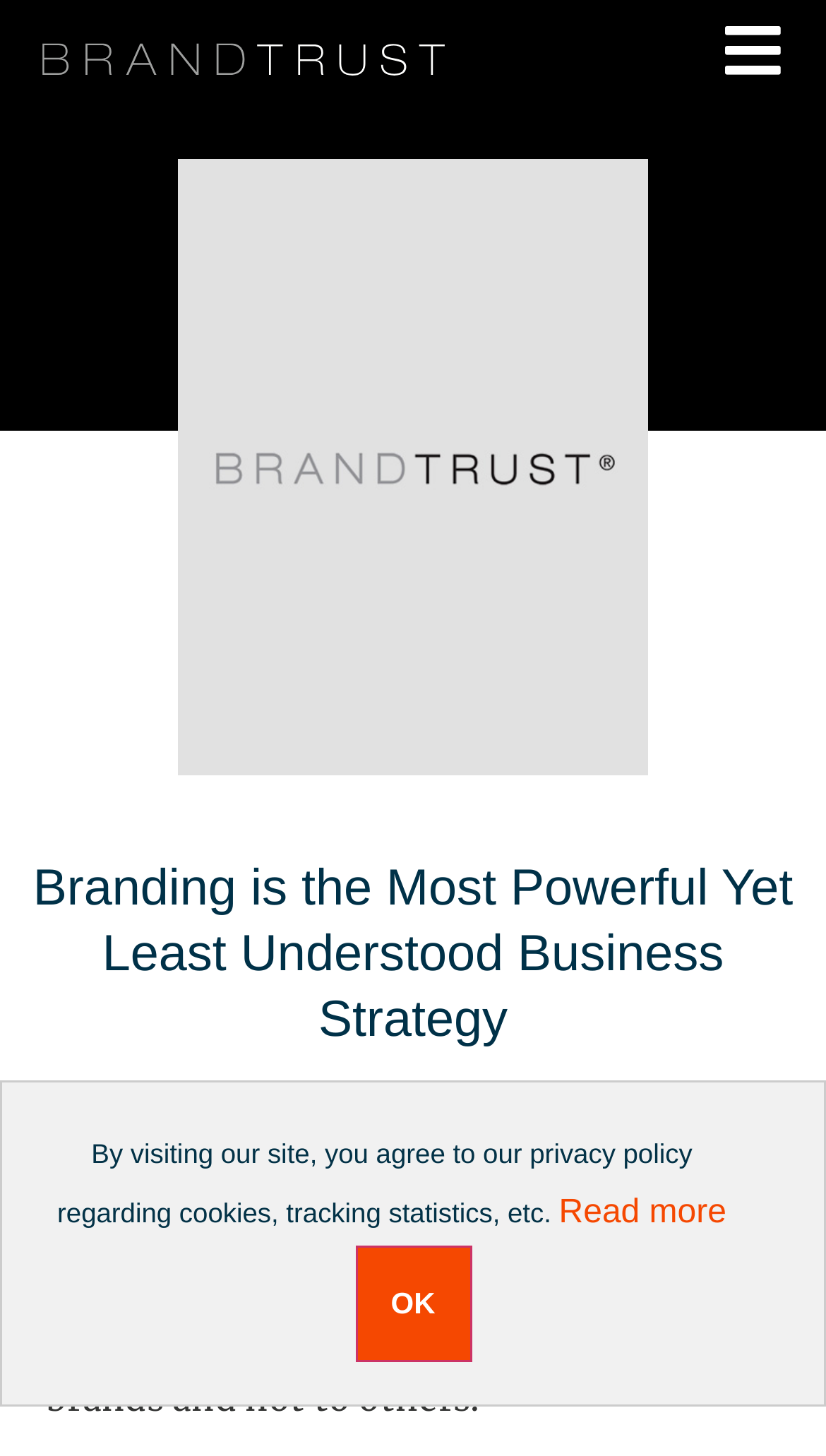How many links are present in the top section of the page?
Carefully analyze the image and provide a thorough answer to the question.

There are two links present in the top section of the page, with bounding box coordinates [0.05, 0.021, 0.537, 0.063] and [0.873, 0.013, 0.95, 0.057]. These links are likely located in the header or navigation section of the page.